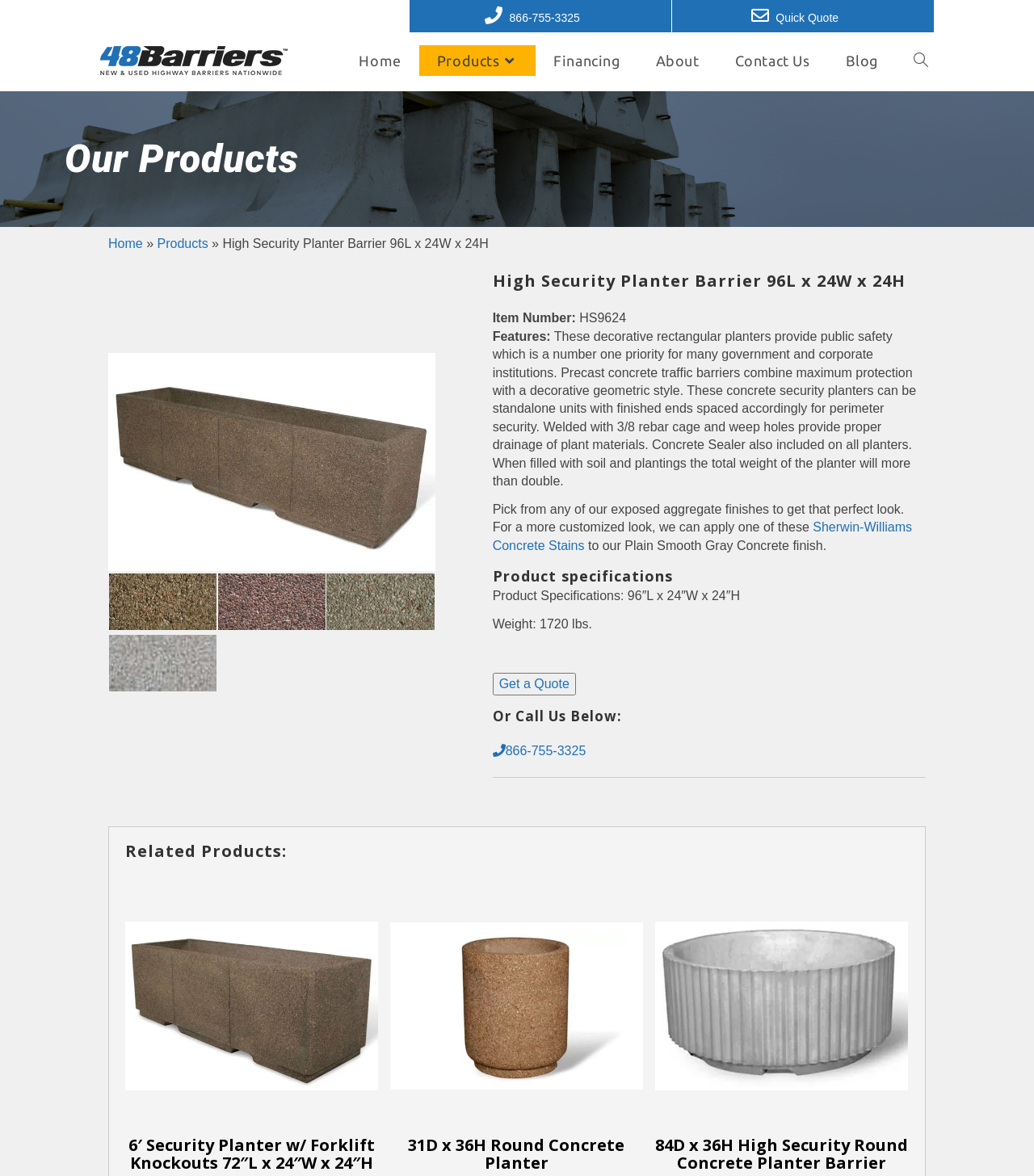Determine the bounding box coordinates of the clickable region to carry out the instruction: "Click the 'Quick Quote' link".

[0.726, 0.005, 0.827, 0.022]